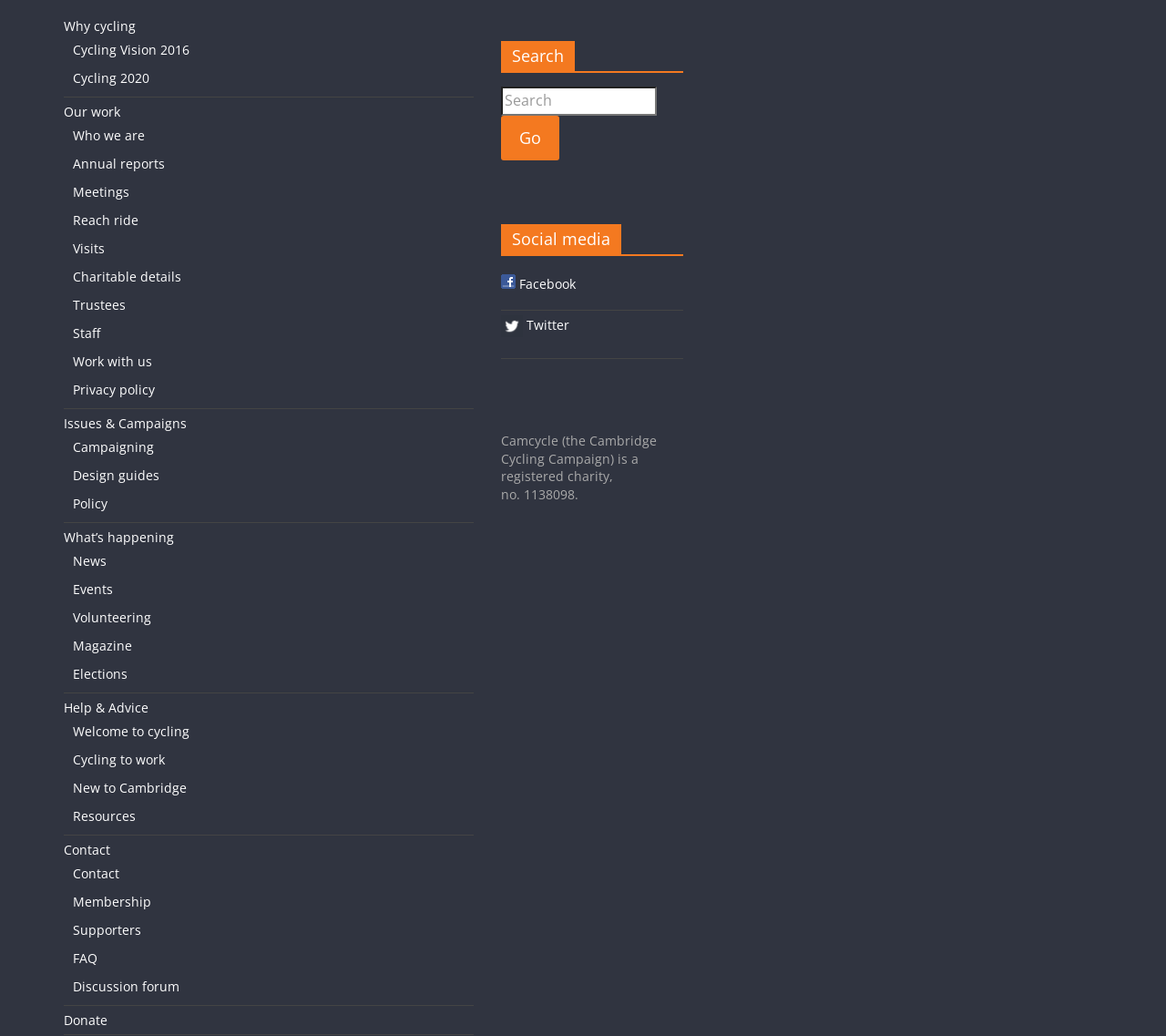Point out the bounding box coordinates of the section to click in order to follow this instruction: "Donate to Camcycle".

[0.055, 0.976, 0.092, 0.993]